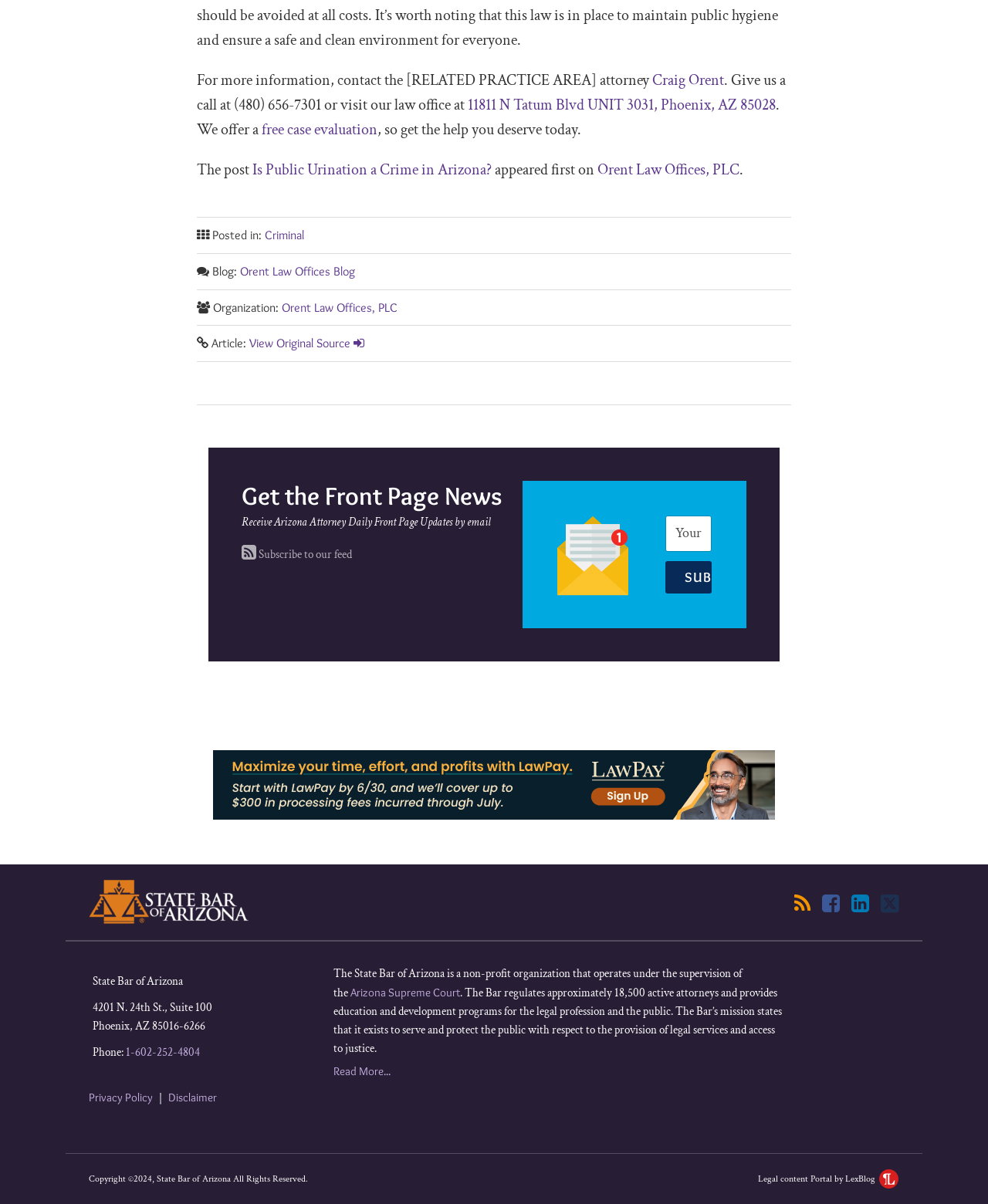Find and provide the bounding box coordinates for the UI element described with: "alt="State Bar of Arizona logo"".

[0.09, 0.731, 0.258, 0.768]